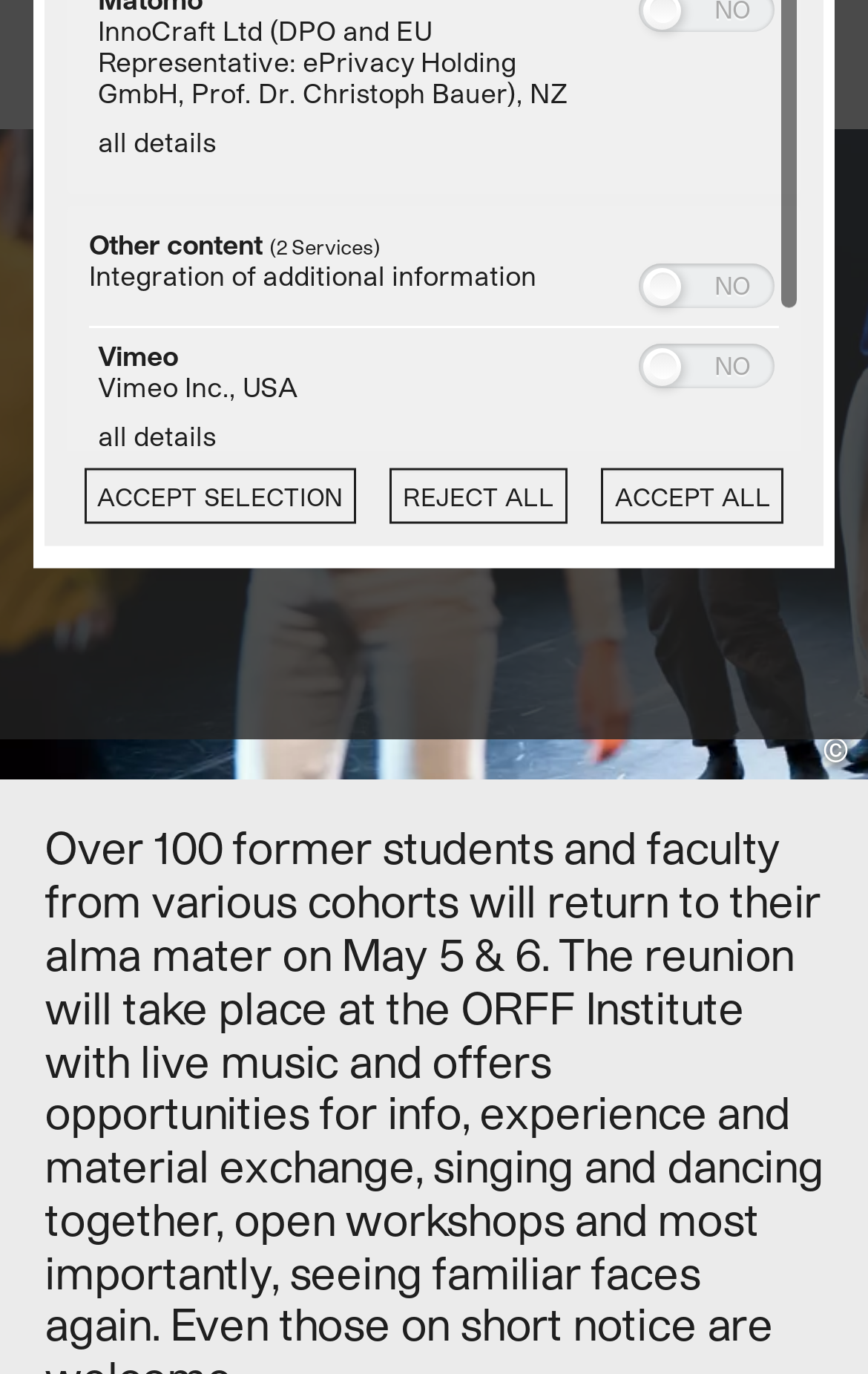Please provide the bounding box coordinates in the format (top-left x, top-left y, bottom-right x, bottom-right y). Remember, all values are floating point numbers between 0 and 1. What is the bounding box coordinate of the region described as: all detailsto YouTube

[0.113, 0.397, 0.249, 0.419]